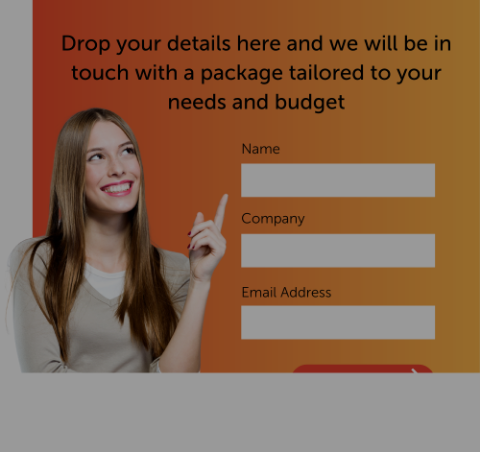Give a meticulous account of what the image depicts.

The image features a welcoming and friendly interface inviting users to submit their details for customized packages. Prominently displayed is the message: "Drop your details here and we will be in touch with a package tailored to your needs and budget." This is accompanied by fields to enter information, including "Name," "Company," and "Email Address," making it easy for potential clients to engage. A cheerful young woman with long, straight hair and a warm smile gestures encouragingly, creating an inviting atmosphere. The background transitions from a soft orange to a deeper hue, enhancing the overall approachable vibe of the design.